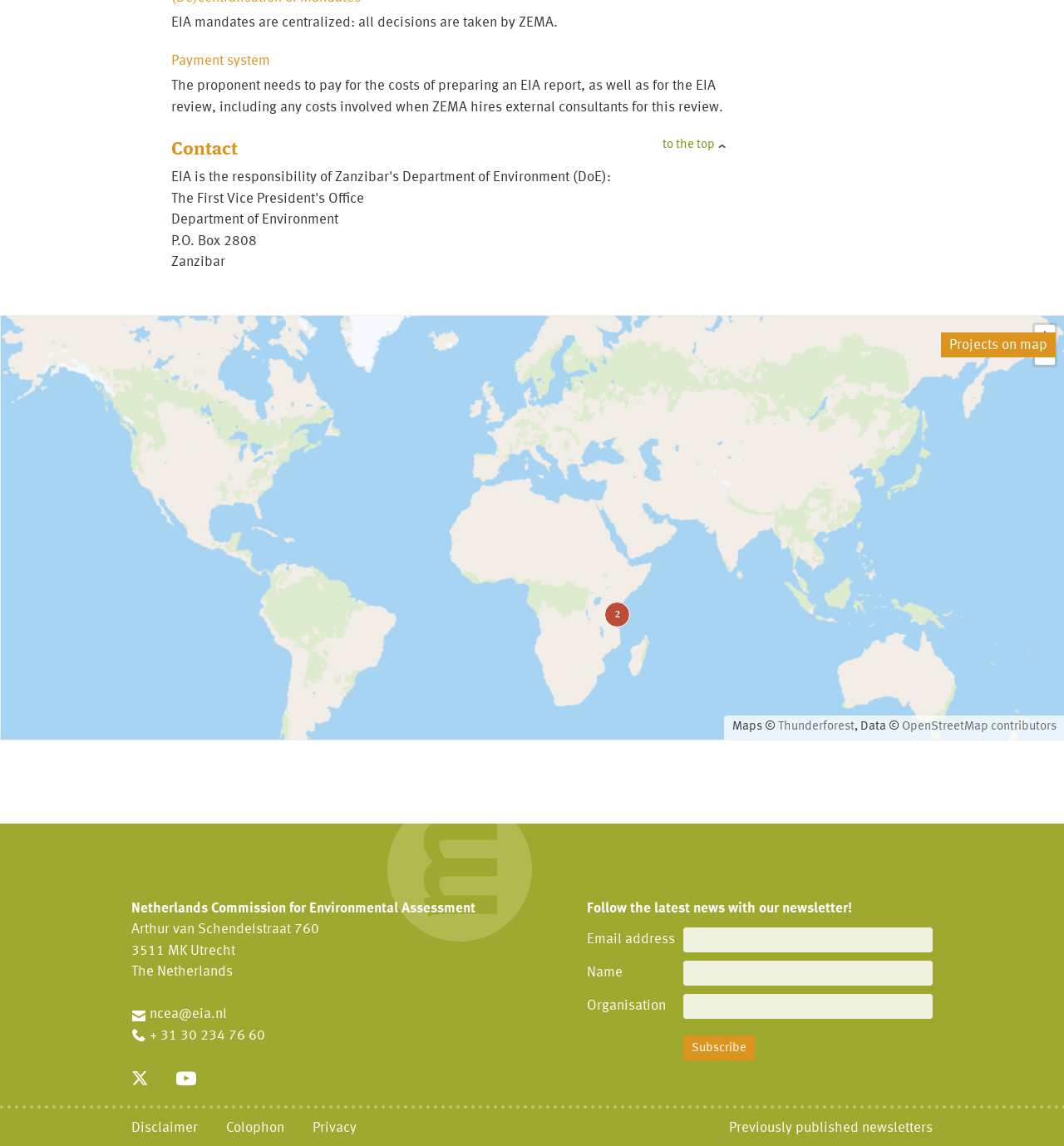What is the name of the organization mentioned at the bottom of the page? Please answer the question using a single word or phrase based on the image.

Netherlands Commission for Environmental Assessment